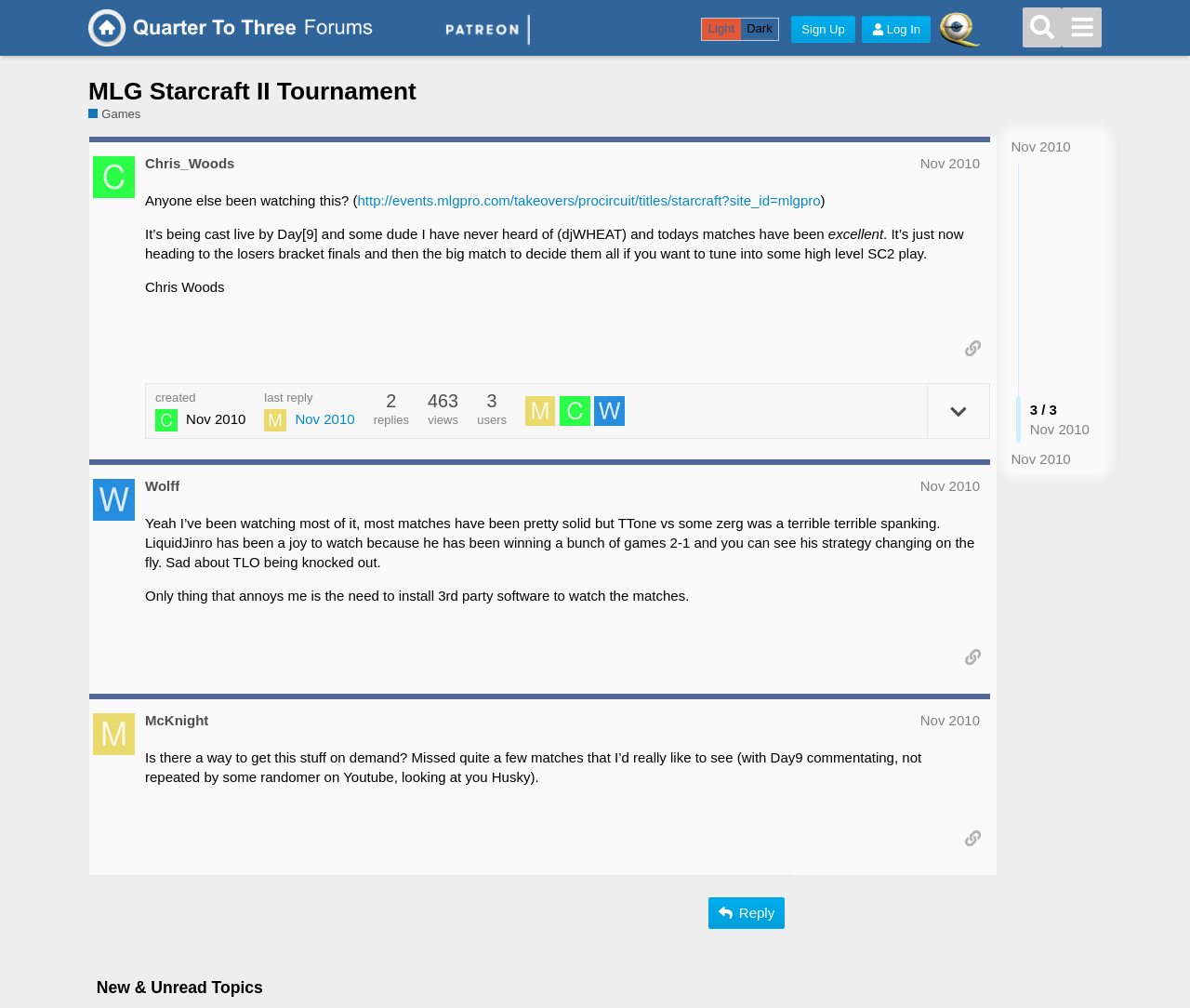Provide the bounding box coordinates in the format (top-left x, top-left y, bottom-right x, bottom-right y). All values are floating point numbers between 0 and 1. Determine the bounding box coordinate of the UI element described as: Conventional Products

None